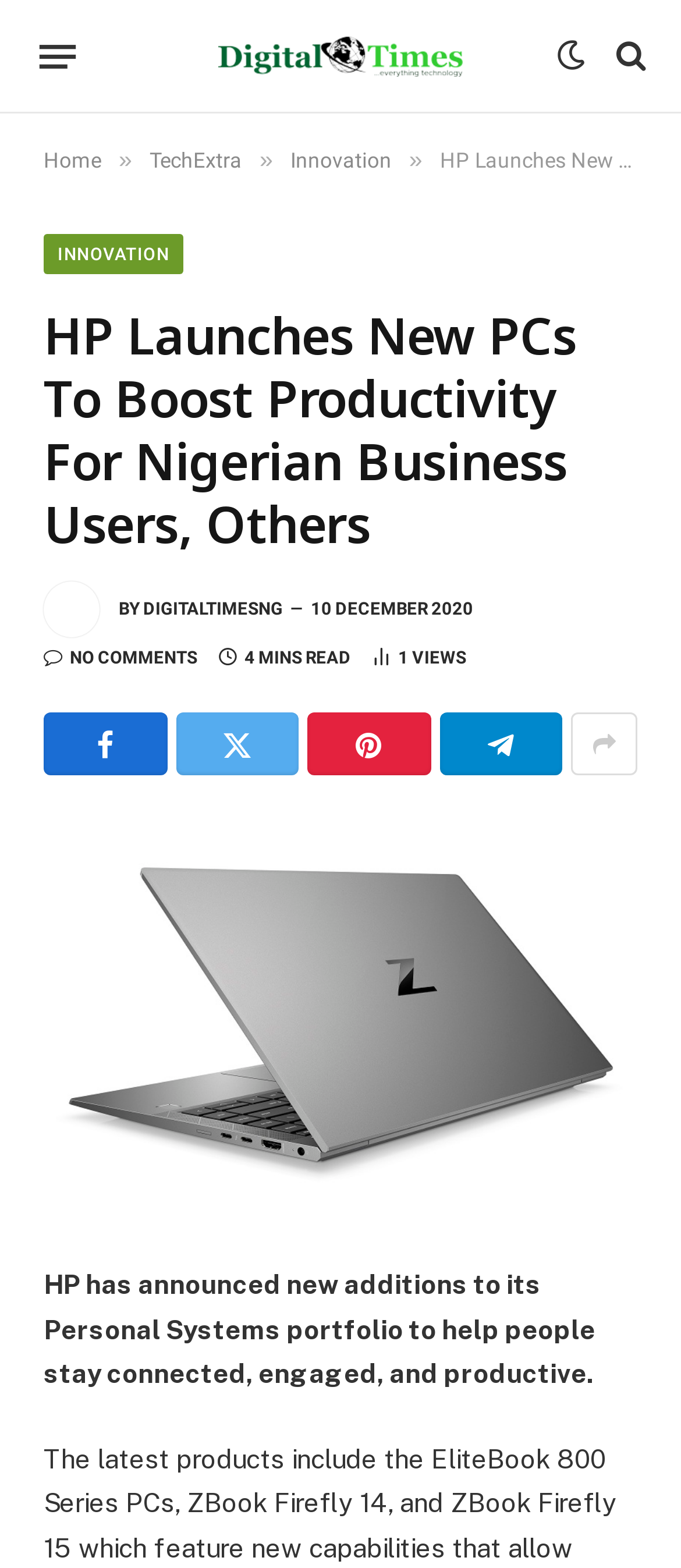Locate the bounding box coordinates of the clickable area to execute the instruction: "Read the article about HP Launches New PCs". Provide the coordinates as four float numbers between 0 and 1, represented as [left, top, right, bottom].

[0.064, 0.194, 0.936, 0.354]